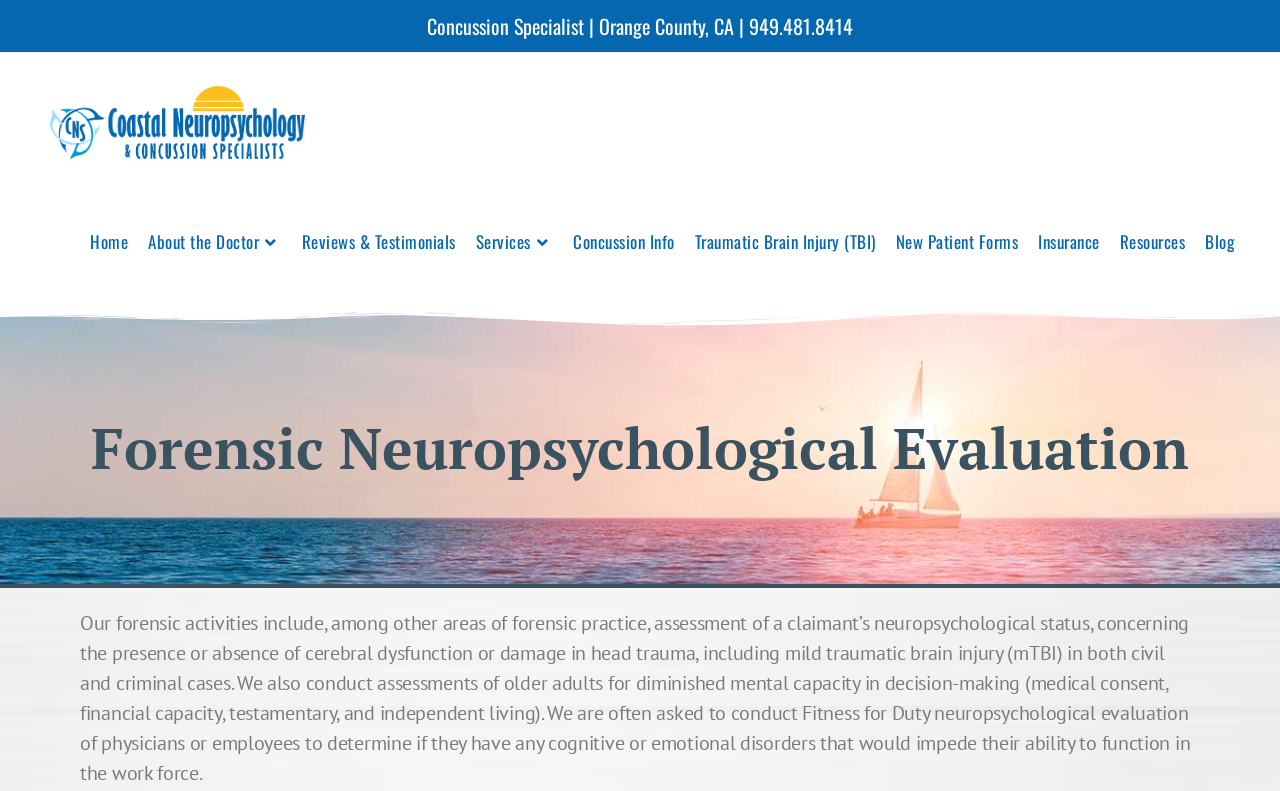Please find the bounding box coordinates of the clickable region needed to complete the following instruction: "Learn about Concussion Info". The bounding box coordinates must consist of four float numbers between 0 and 1, i.e., [left, top, right, bottom].

[0.44, 0.23, 0.535, 0.381]